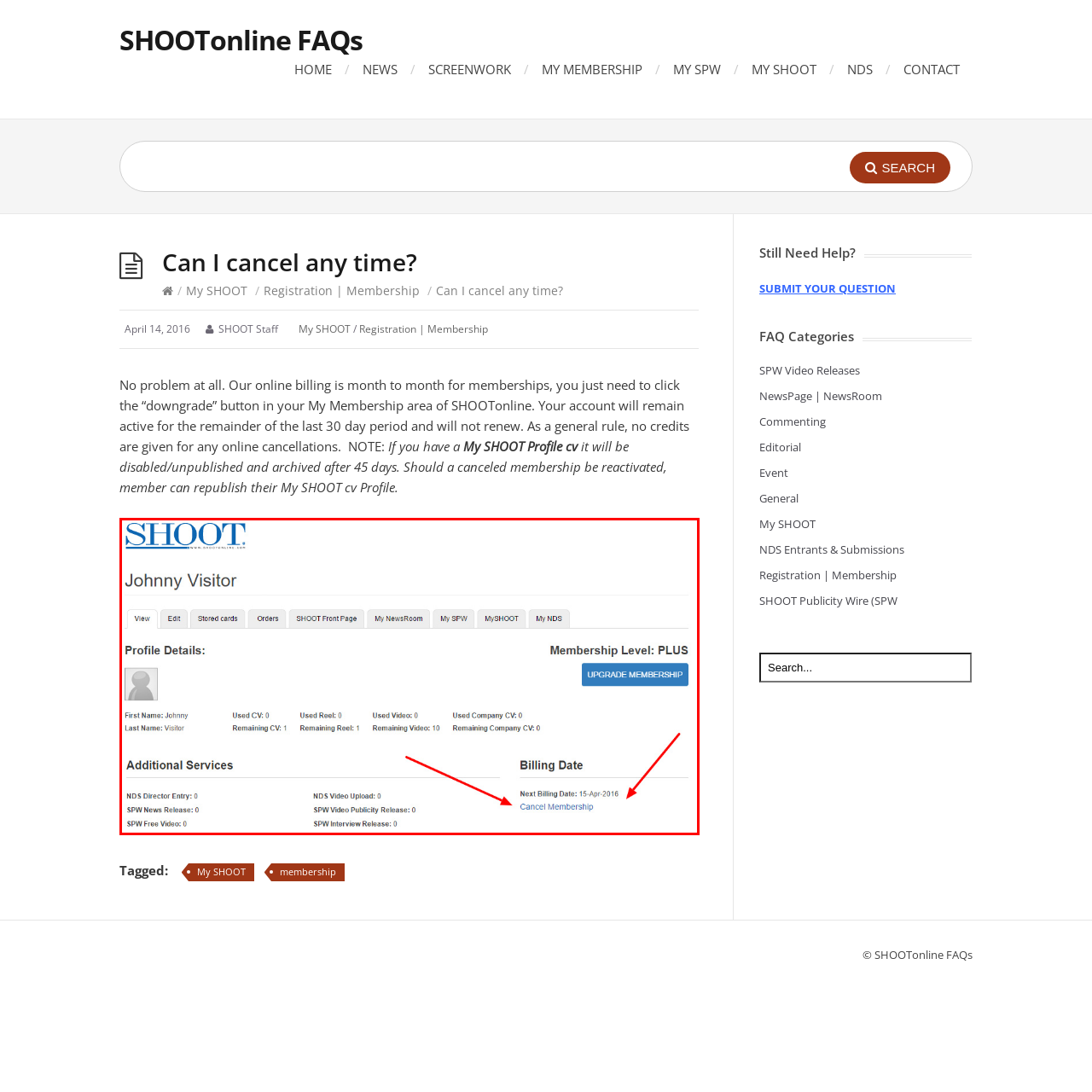Elaborate on the visual details of the image contained within the red boundary.

The image displays a user profile page from SHOOTonline, showcasing the account details of a member named Johnny Visitor. The layout features the member's name prominently at the top alongside the SHOOT logo. Below this, various profile details are listed, including the number of used and remaining CVs for videos and company profiles, emphasizing the member's engagement with the platform. 

To the right, there is a section labeled "Billing Date," highlighting the next billing date of April 15, 2016, and presenting a prominently marked option to "Cancel Membership." This suggestion is crucial for users considering adjustments to their membership plans. Above these sections, users can navigate different functionalities, such as viewing stored cards and accessing various features like "My SPW" and "My NewsRoom." The detailed layout combines functionality and user-friendly design to efficiently guide members in managing their accounts.